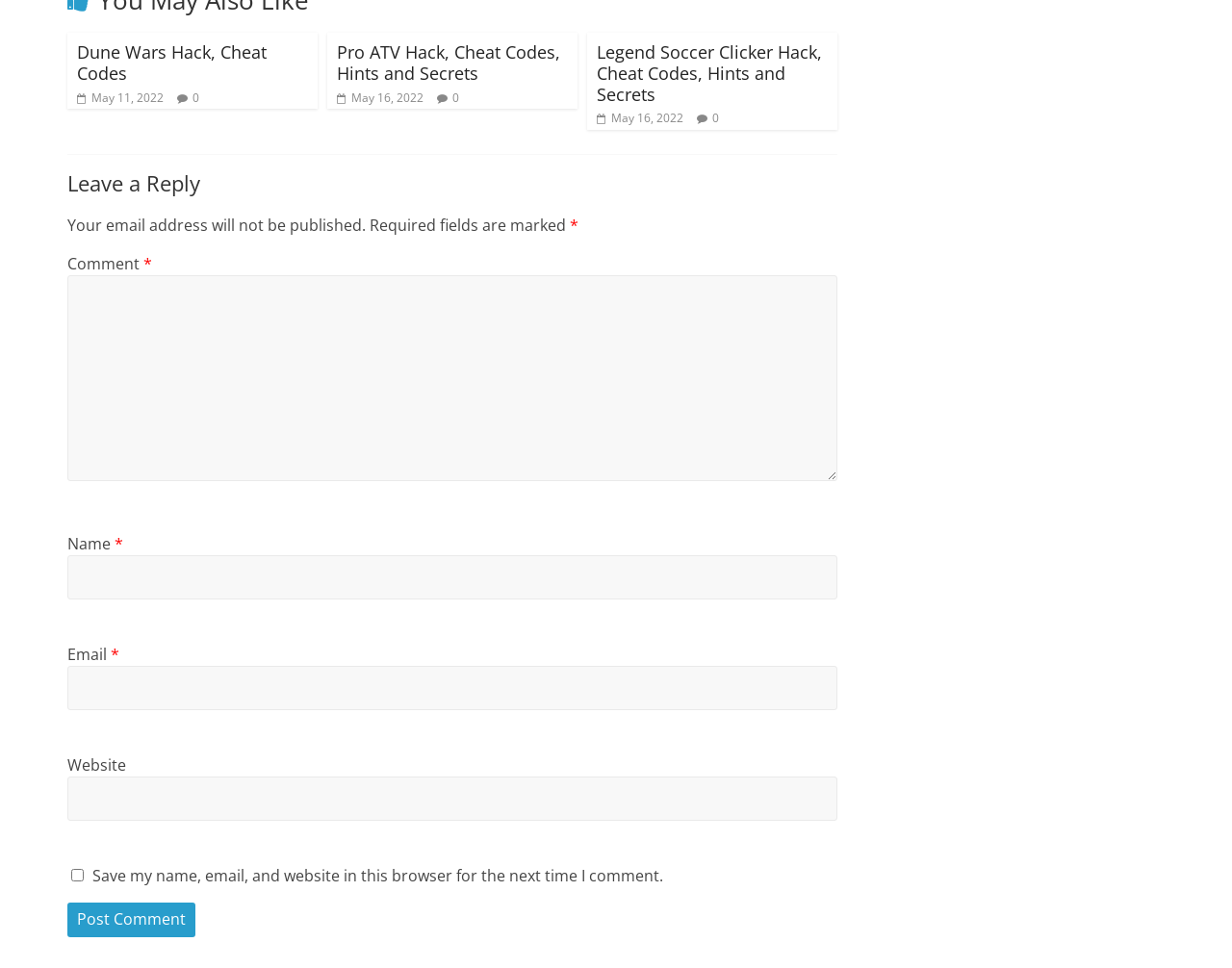Based on the image, please respond to the question with as much detail as possible:
What is the function of the checkbox at the bottom of the page?

The checkbox at the bottom of the page allows users to save their name, email, and website in the browser for the next time they comment, making it easier for them to leave a comment in the future.